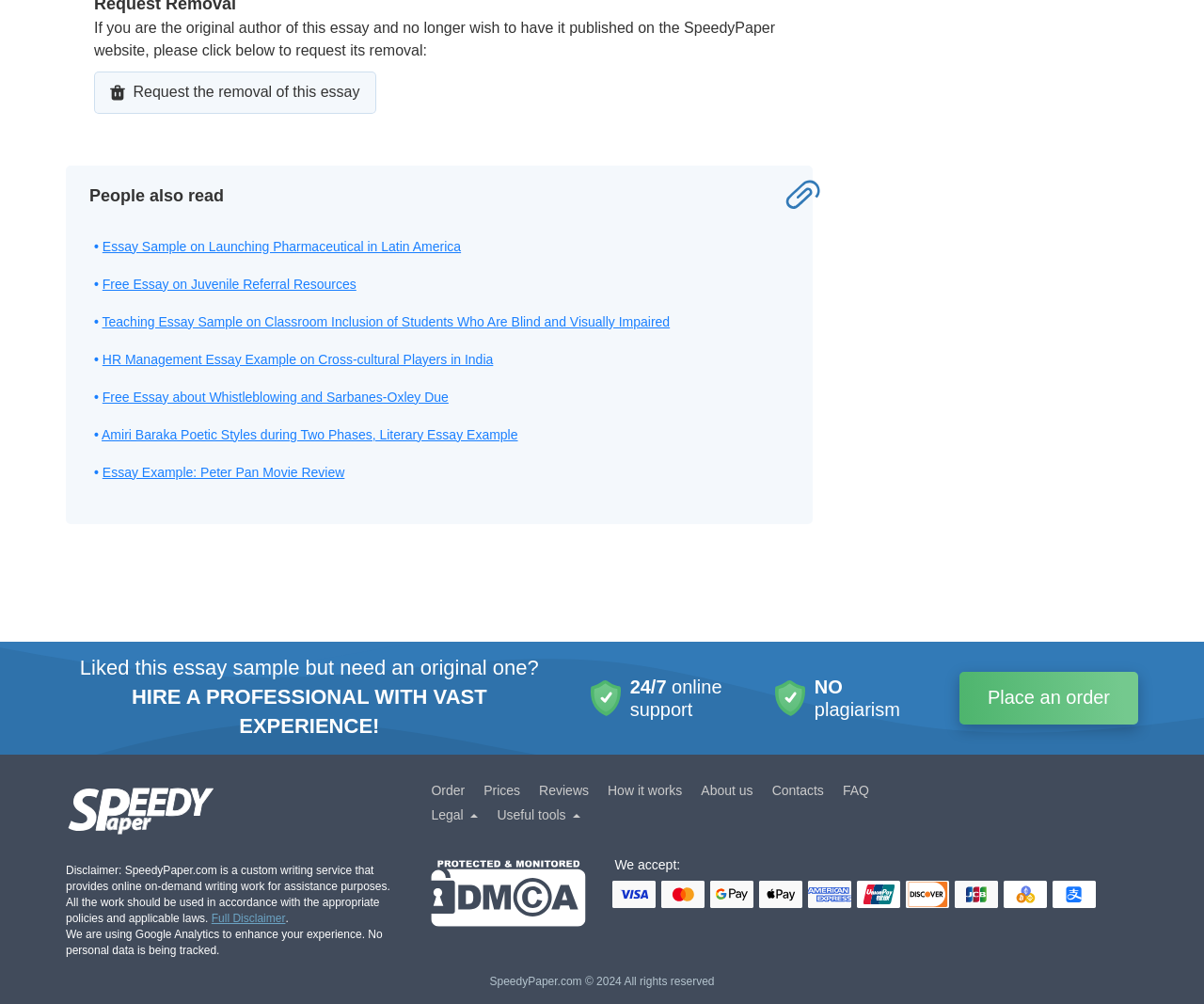Give the bounding box coordinates for the element described as: "Reviews".

[0.44, 0.775, 0.497, 0.799]